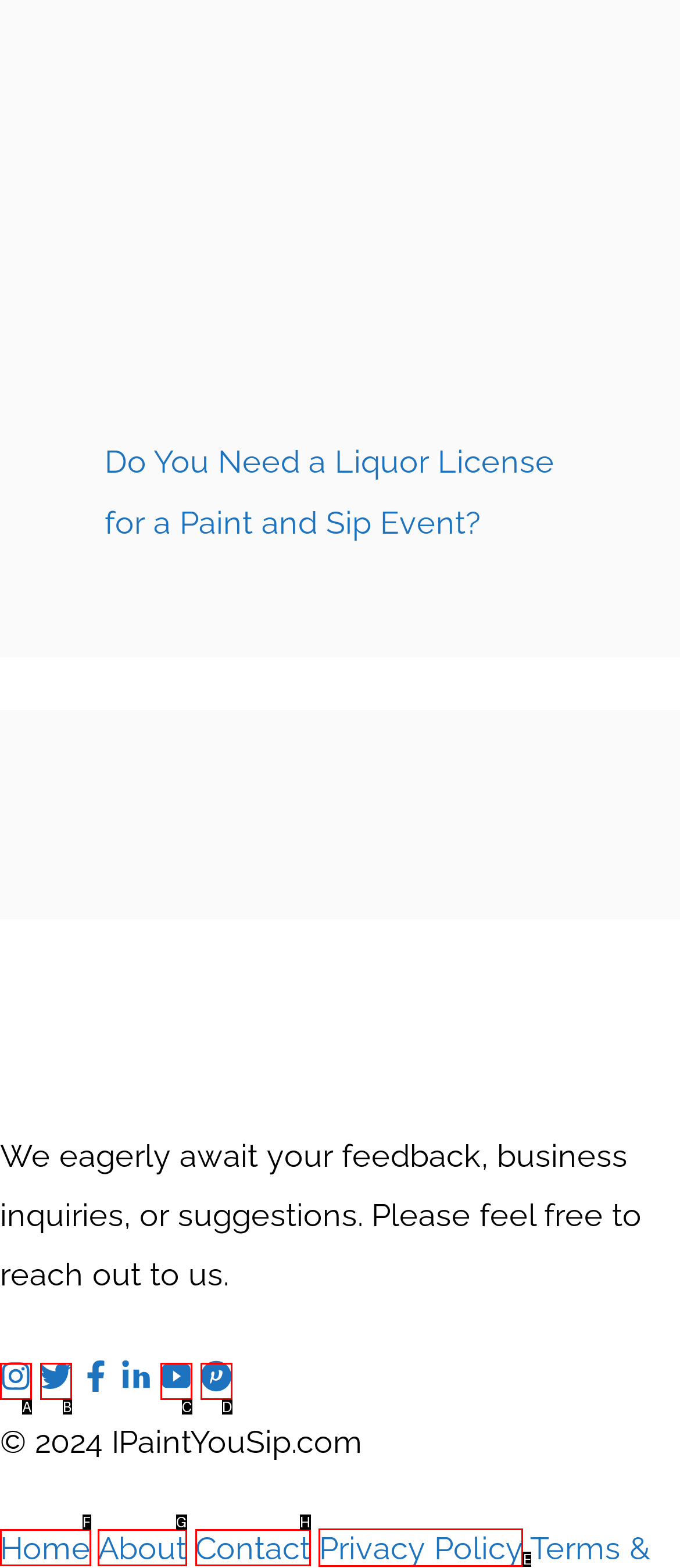Which option should be clicked to execute the following task: View the privacy policy? Respond with the letter of the selected option.

E